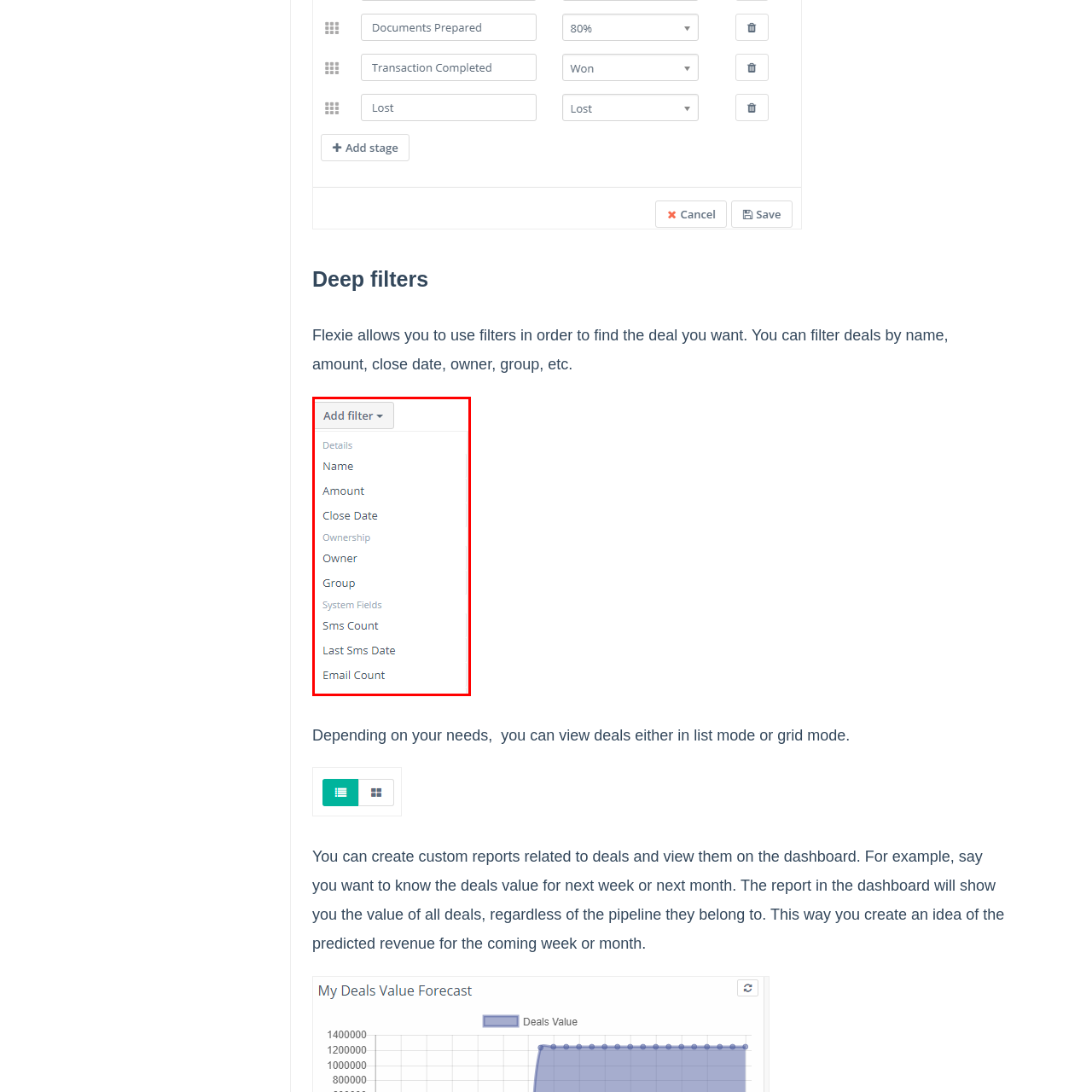Please examine the image within the red bounding box and provide an answer to the following question using a single word or phrase:
What type of fields are 'Owner' and 'Group'?

Ownership fields